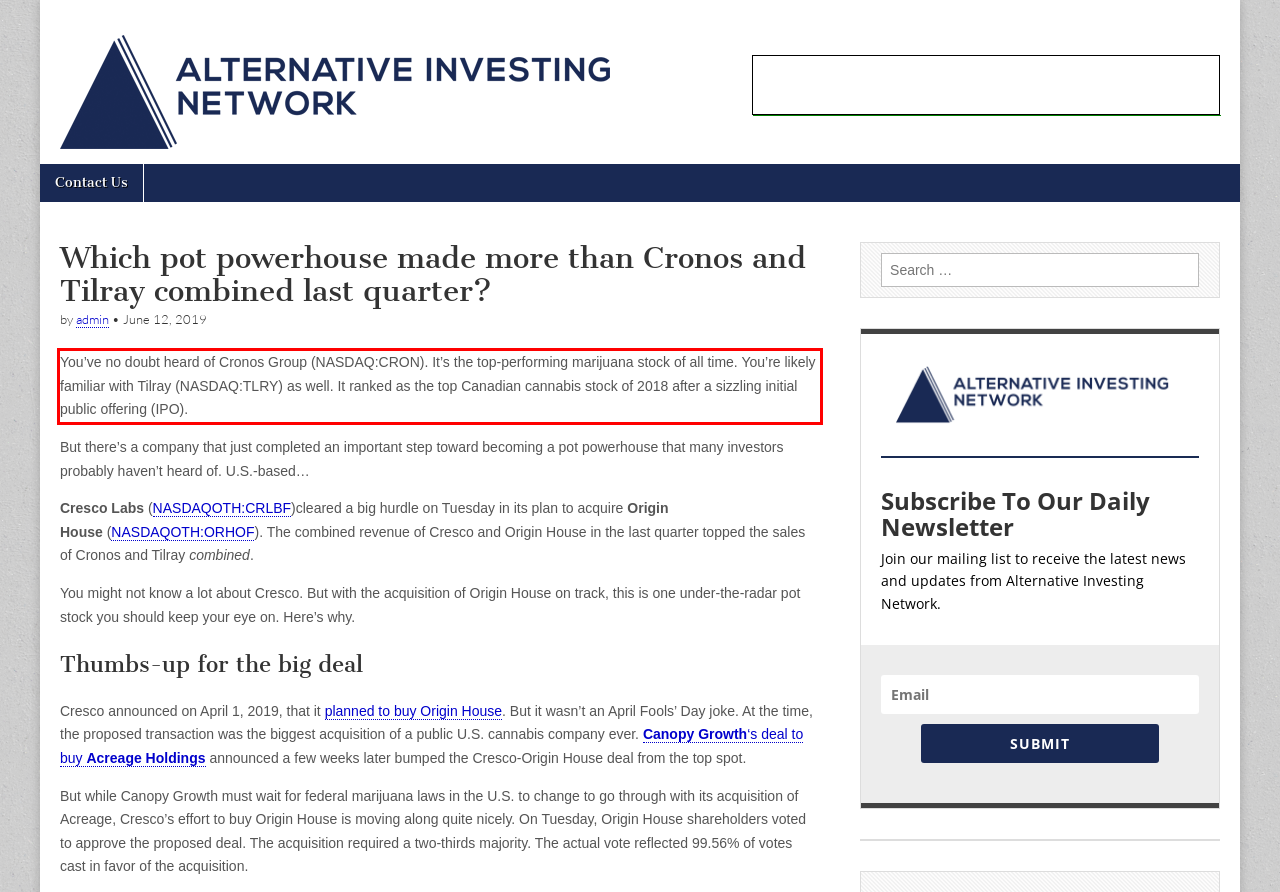Given a screenshot of a webpage with a red bounding box, please identify and retrieve the text inside the red rectangle.

You’ve no doubt heard of Cronos Group (NASDAQ:CRON). It’s the top-performing marijuana stock of all time. You’re likely familiar with Tilray (NASDAQ:TLRY) as well. It ranked as the top Canadian cannabis stock of 2018 after a sizzling initial public offering (IPO).